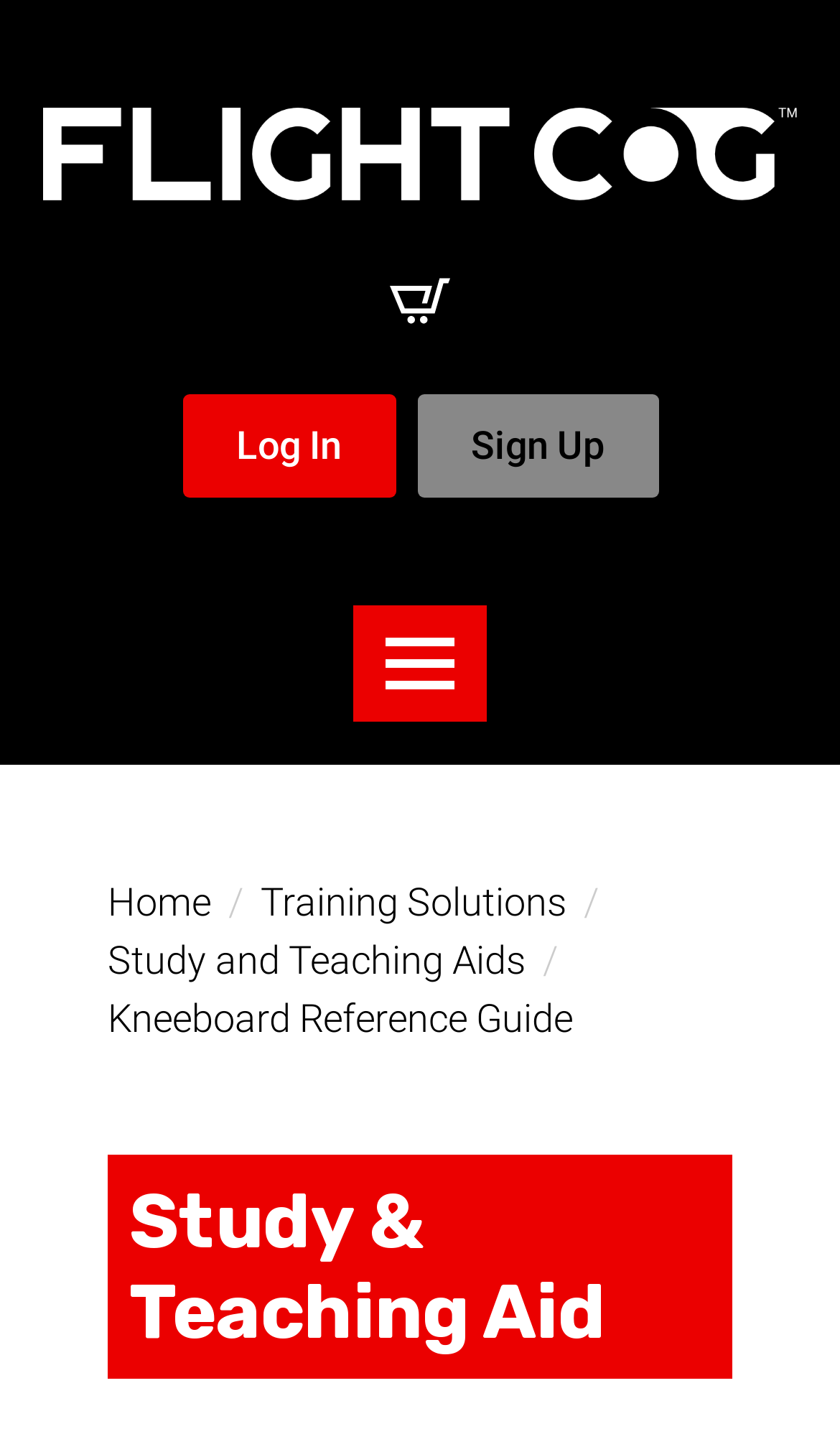Reply to the question with a single word or phrase:
What is the text above the 'Study & Teaching Aid' heading?

Kneeboard Reference Guide